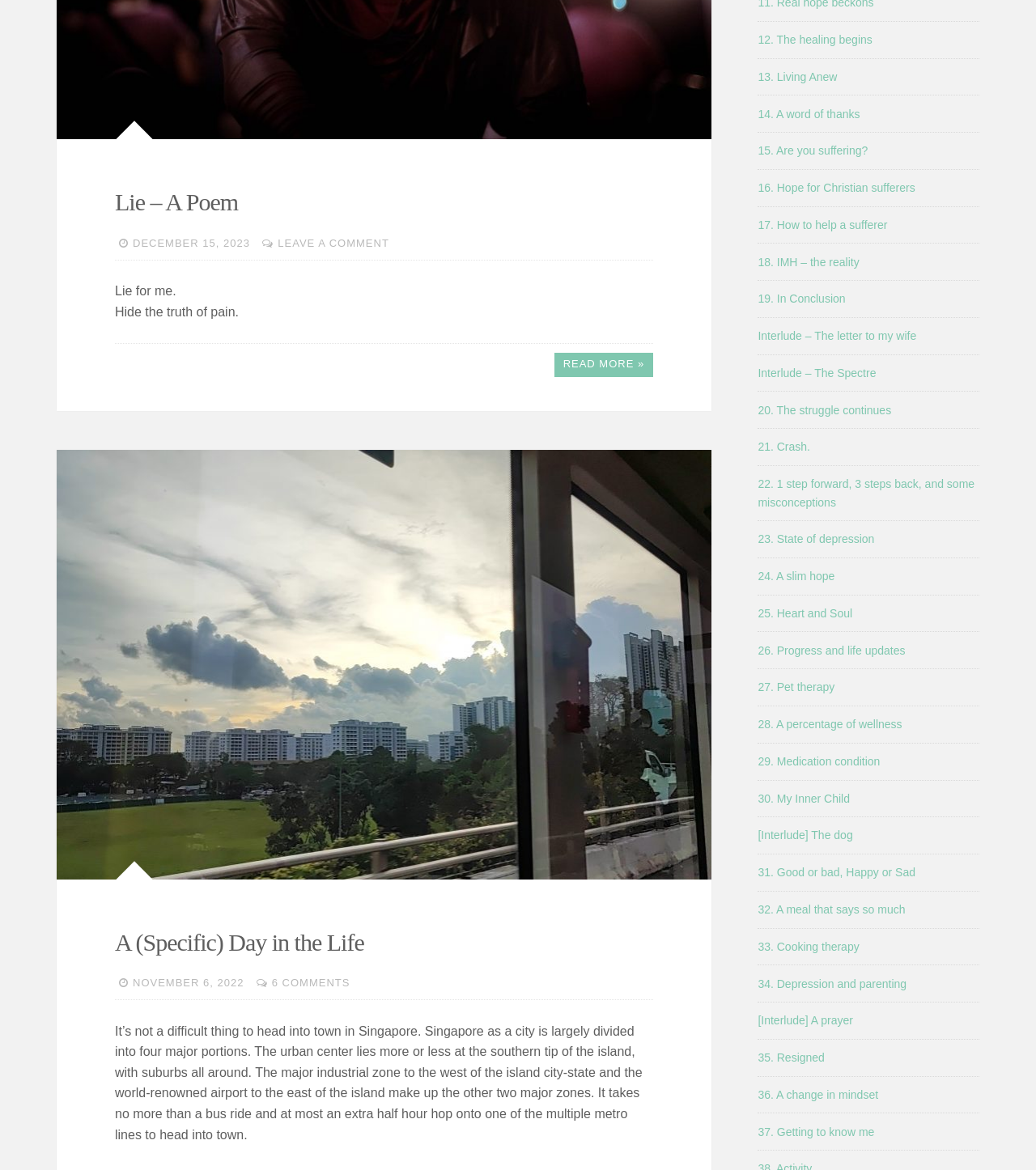Kindly determine the bounding box coordinates for the clickable area to achieve the given instruction: "Explore the post '12. The healing begins'".

[0.732, 0.028, 0.842, 0.039]